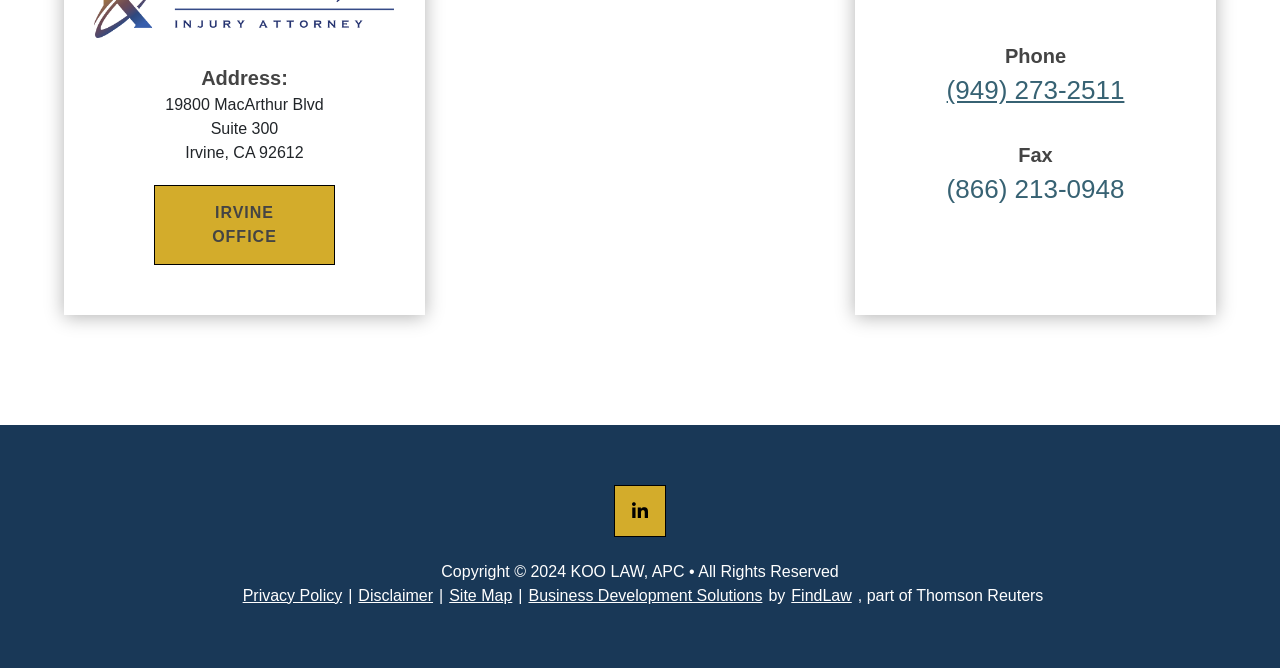Determine the coordinates of the bounding box that should be clicked to complete the instruction: "View Privacy Policy". The coordinates should be represented by four float numbers between 0 and 1: [left, top, right, bottom].

[0.185, 0.878, 0.272, 0.904]